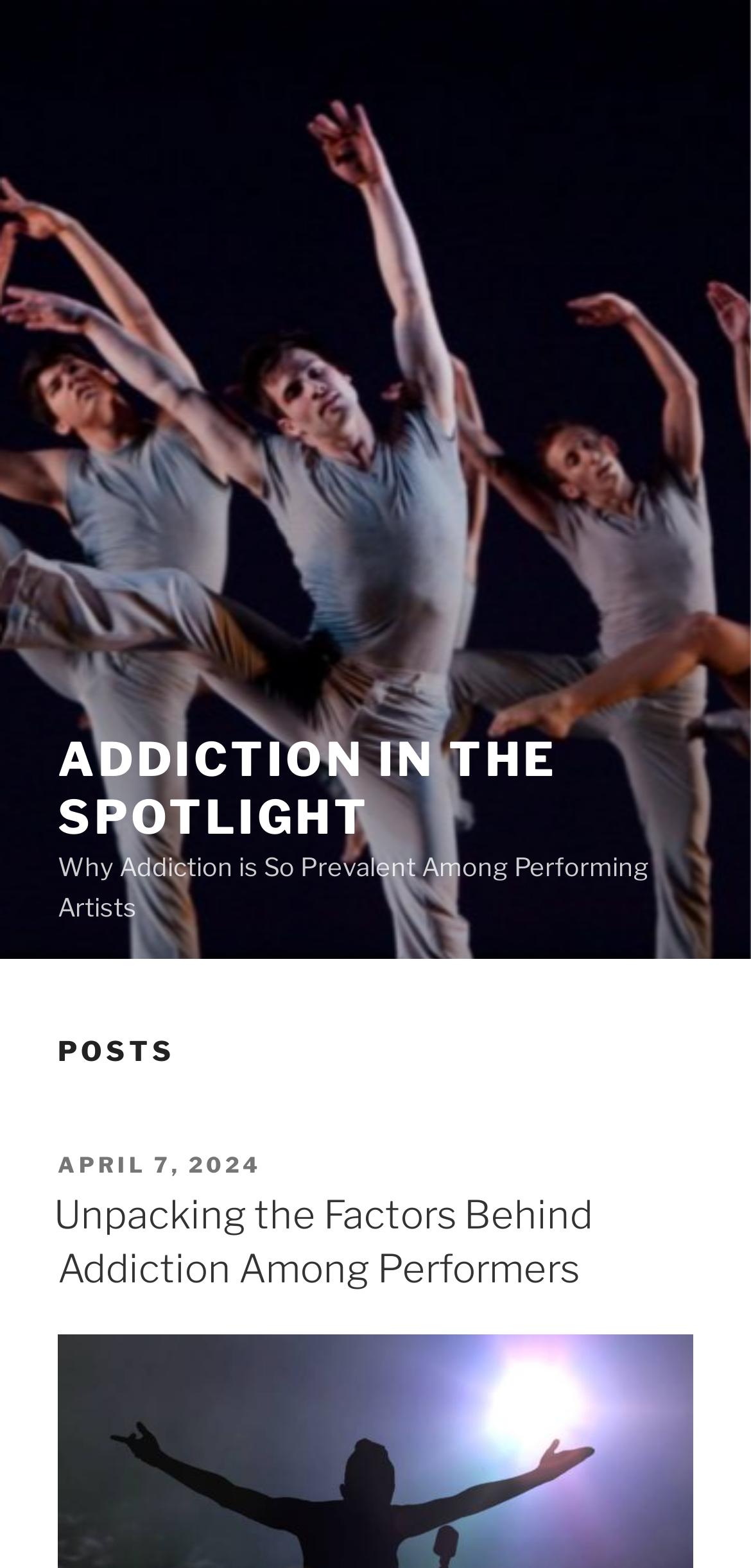Extract the main title from the webpage and generate its text.

ADDICTION IN THE SPOTLIGHT